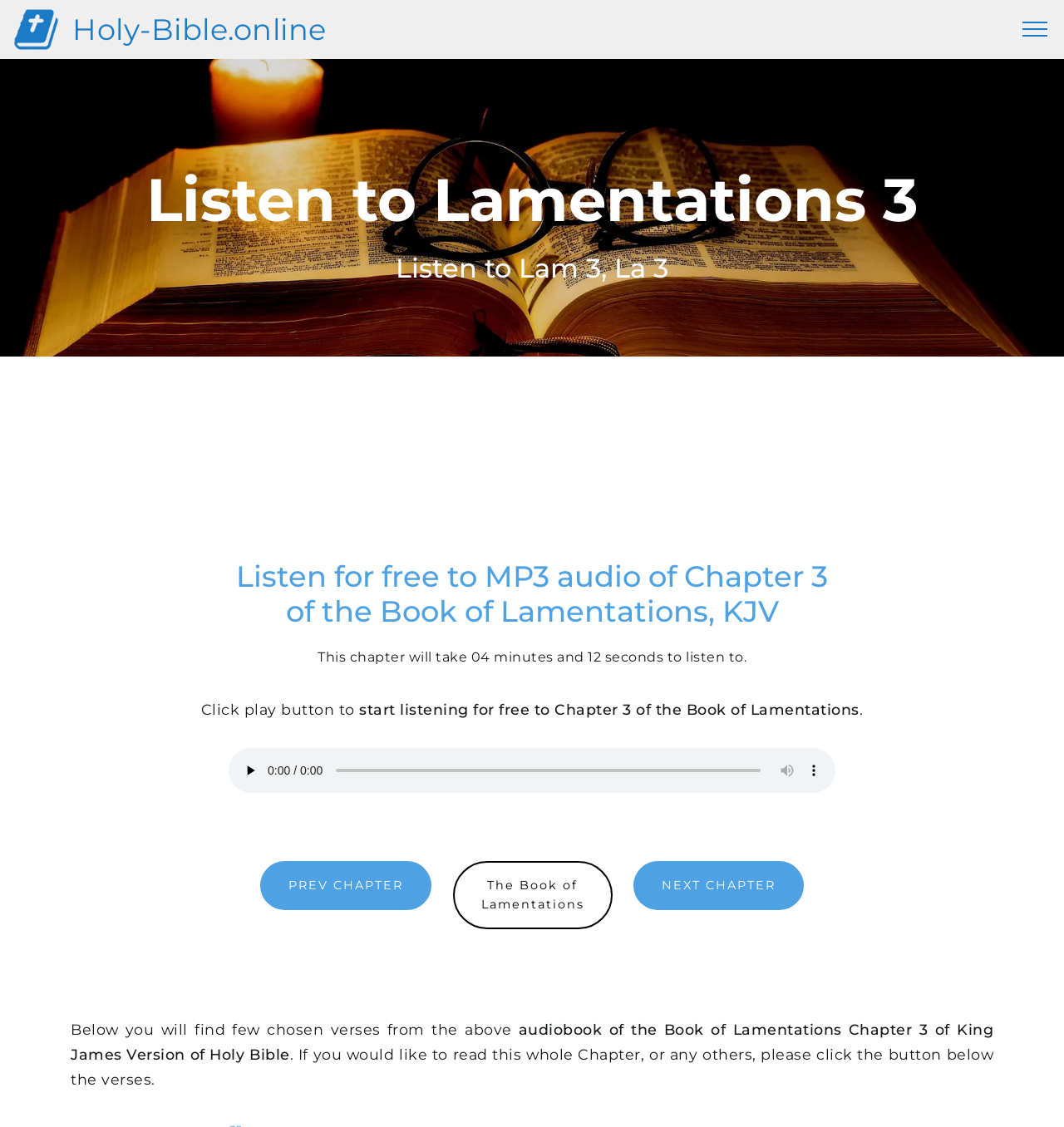Could you identify the text that serves as the heading for this webpage?

Listen for free to MP3 audio of Chapter 3
of the Book of Lamentations, KJV